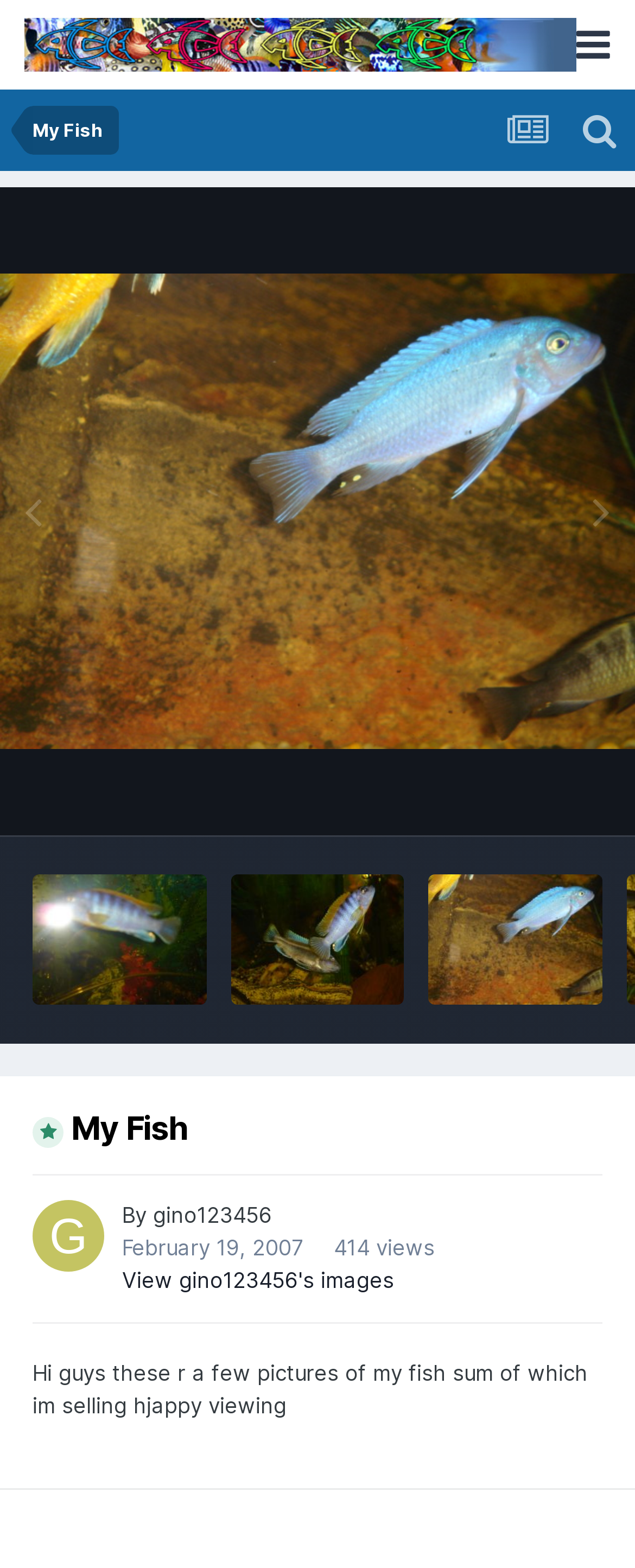Provide the bounding box for the UI element matching this description: "title="View the image fish"".

[0.675, 0.558, 0.949, 0.641]